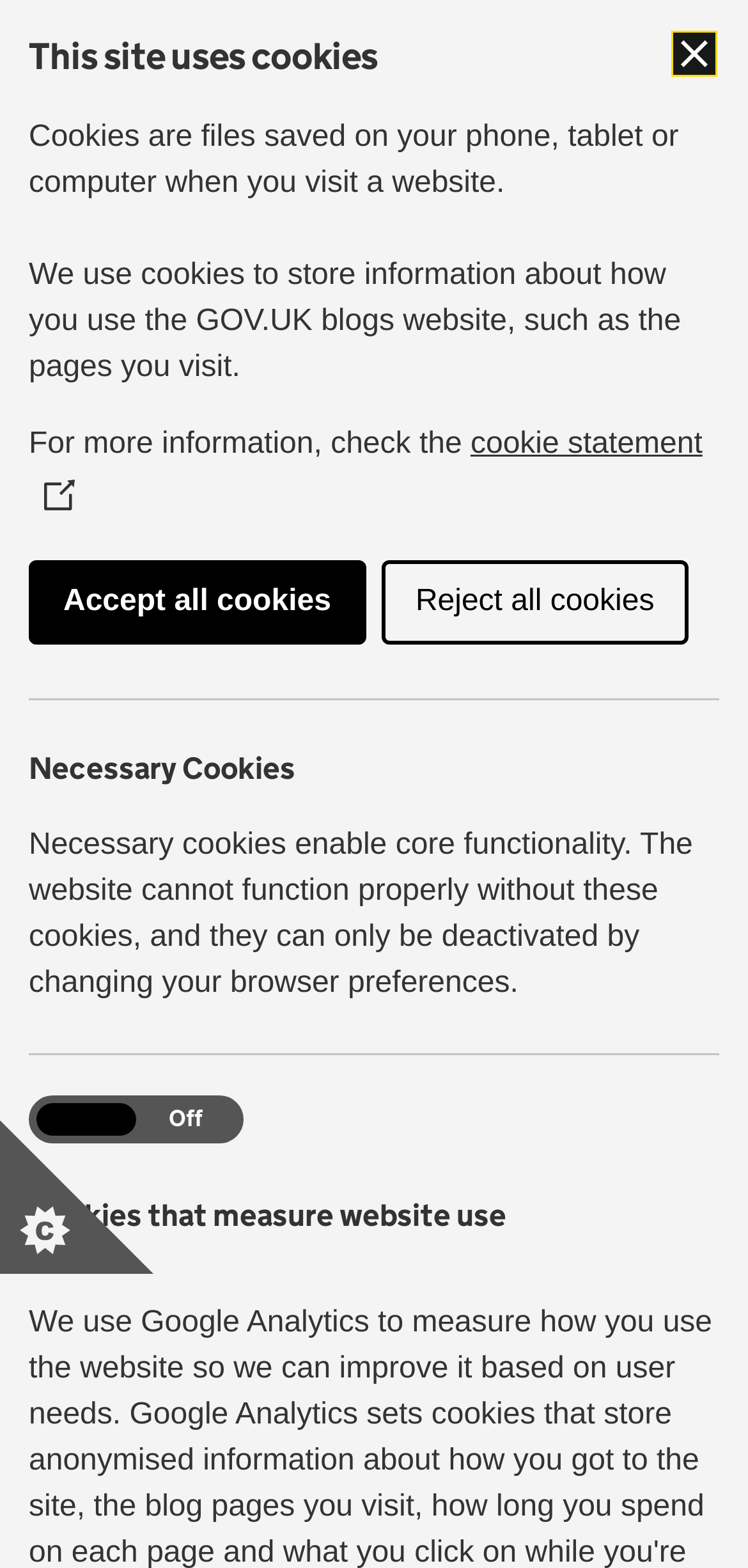Given the element description, predict the bounding box coordinates in the format (top-left x, top-left y, bottom-right x, bottom-right y). Make sure all values are between 0 and 1. Here is the element description: Uncategorized

[0.485, 0.529, 0.713, 0.551]